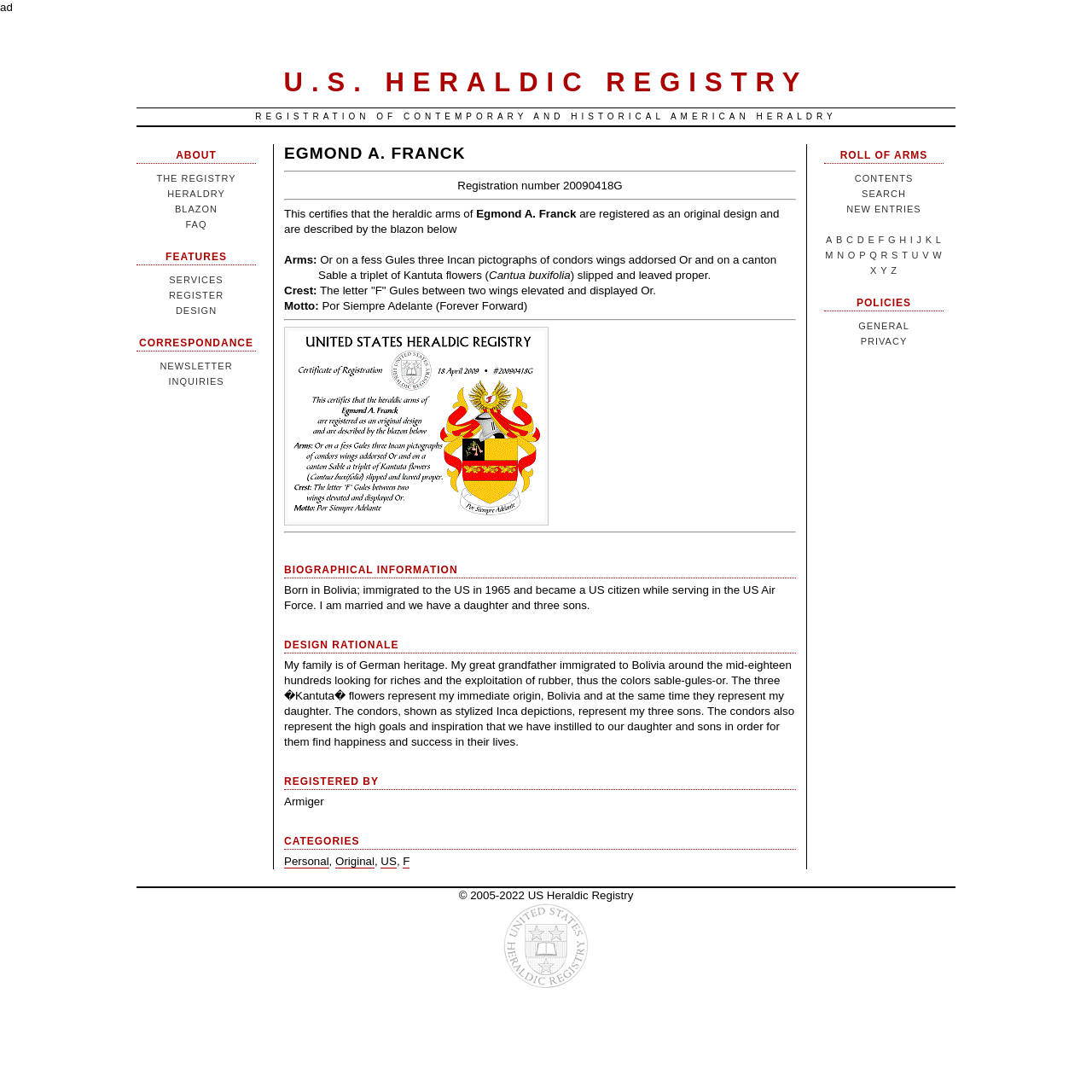Refer to the image and offer a detailed explanation in response to the question: What is the name of the person whose heraldic arms are registered?

I found the answer by looking at the heading 'EGMOND A. FRANCK' and the surrounding text, which describes the registration of his heraldic arms.